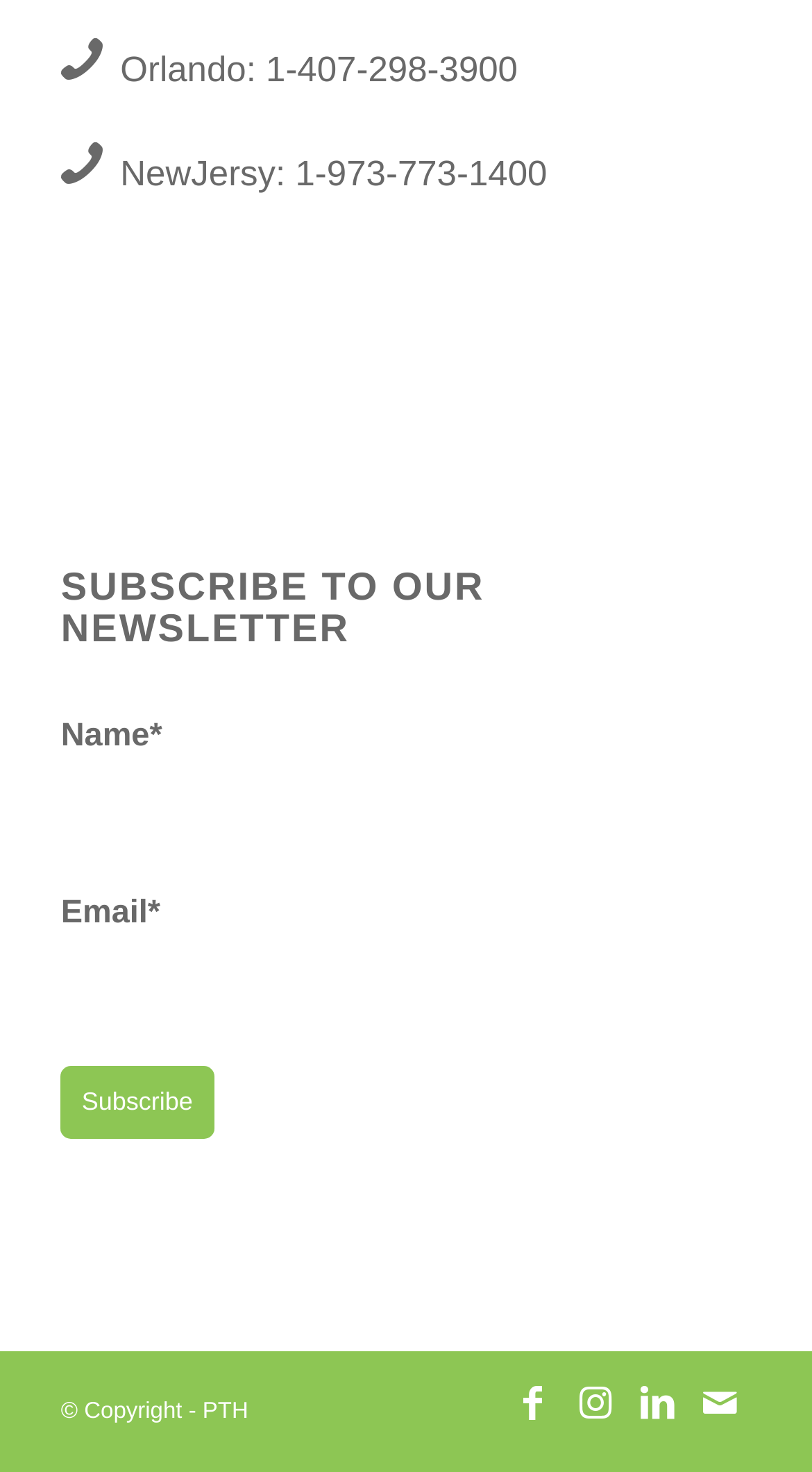For the given element description parent_node: Name* name="submit" value="Subscribe", determine the bounding box coordinates of the UI element. The coordinates should follow the format (top-left x, top-left y, bottom-right x, bottom-right y) and be within the range of 0 to 1.

[0.075, 0.724, 0.263, 0.774]